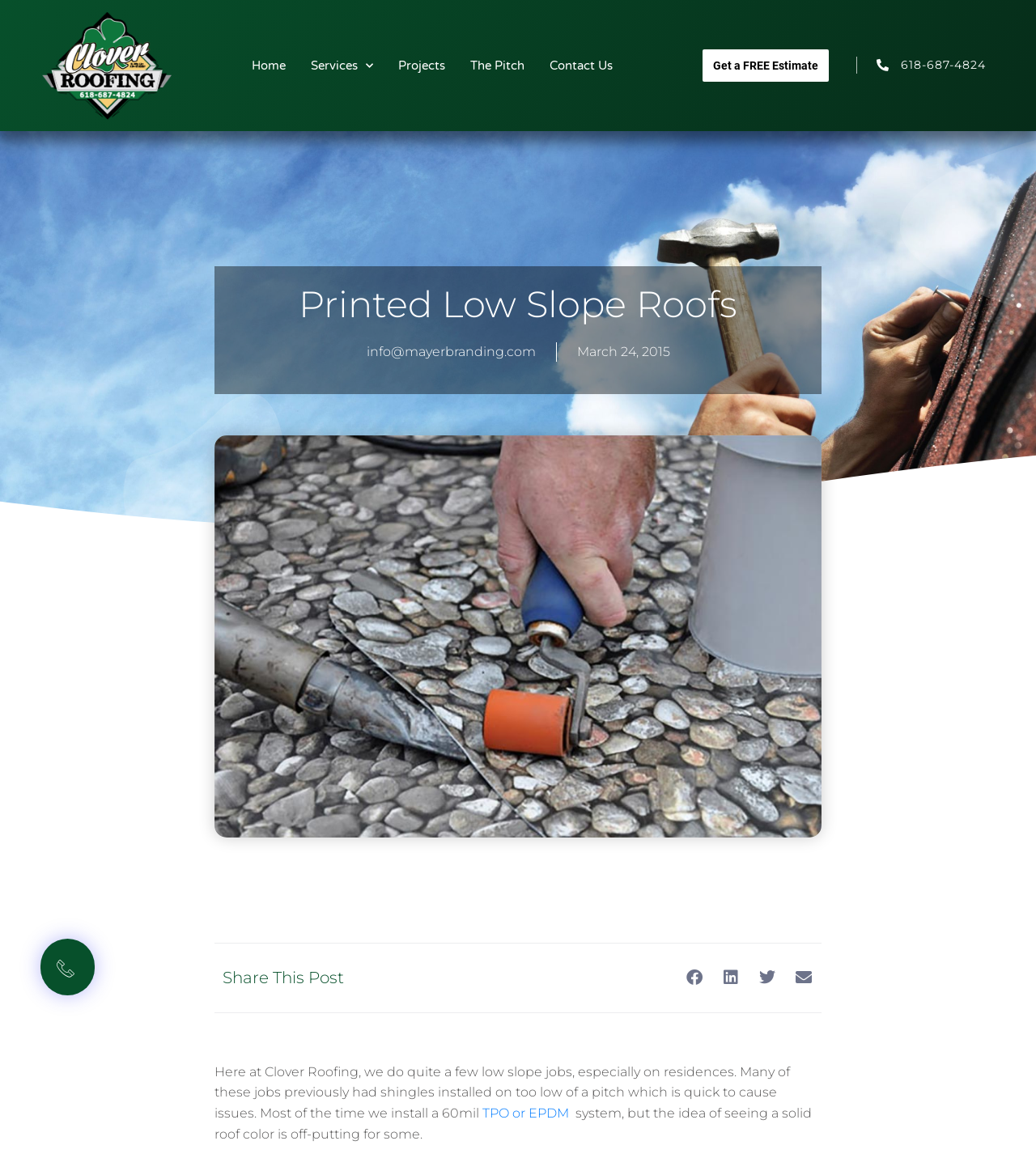Extract the bounding box coordinates for the described element: "Contact Us". The coordinates should be represented as four float numbers between 0 and 1: [left, top, right, bottom].

[0.53, 0.025, 0.591, 0.088]